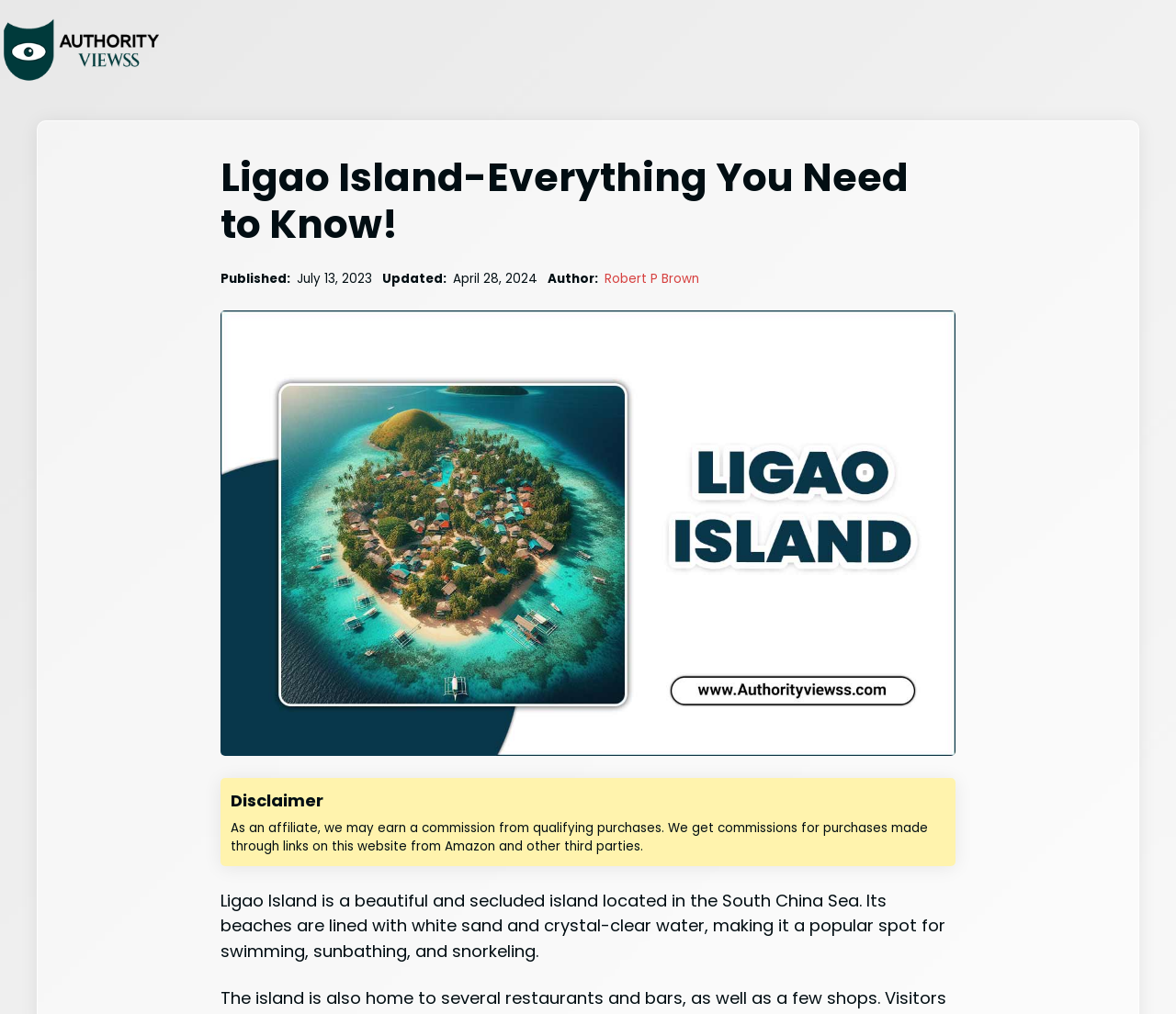What is the island popular for?
Please respond to the question with a detailed and informative answer.

I found the answer by looking at the static text element which describes the island as 'a popular spot for swimming, sunbathing, and snorkeling'.